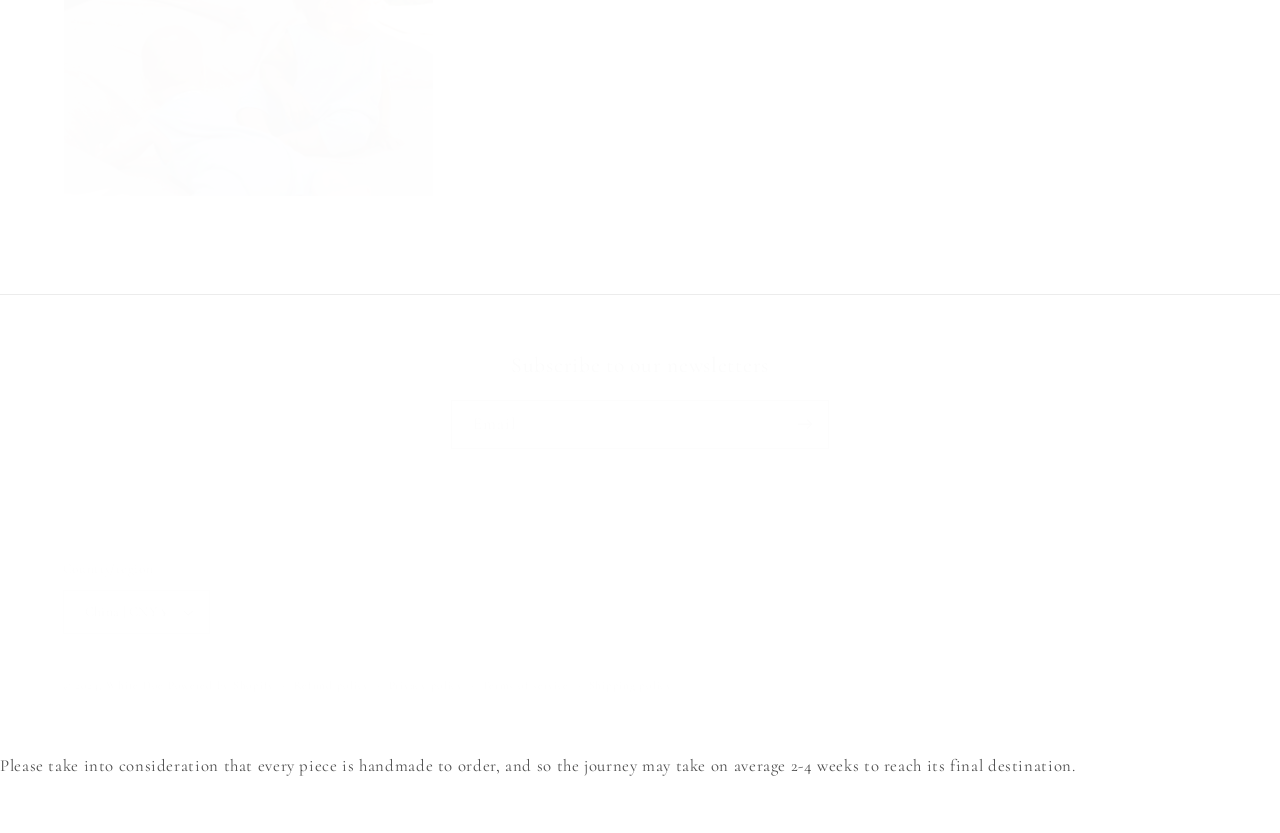Determine the bounding box coordinates for the region that must be clicked to execute the following instruction: "Enter email address".

[0.353, 0.481, 0.647, 0.538]